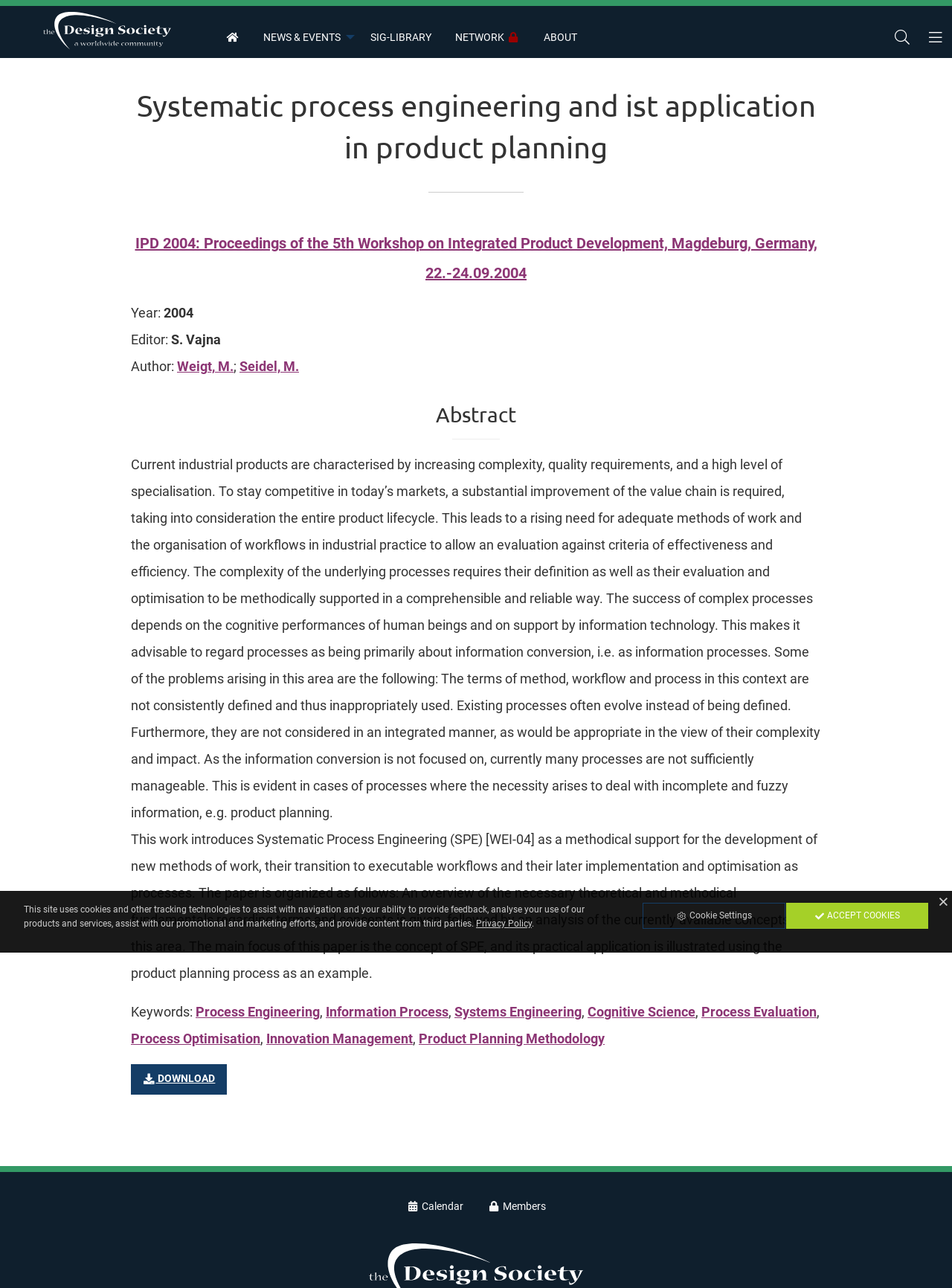Please identify and generate the text content of the webpage's main heading.

Systematic process engineering and ist application in product planning